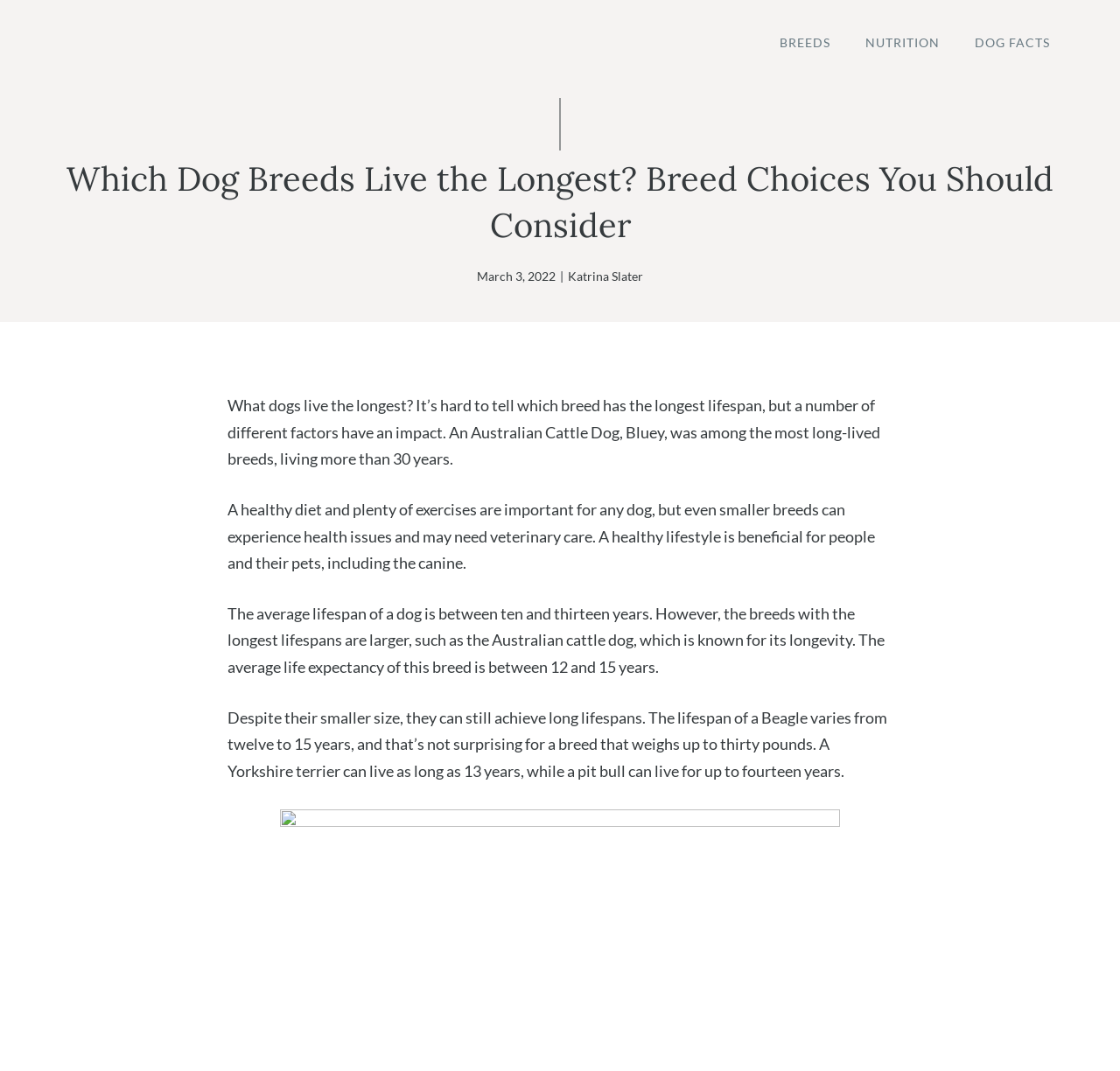Please locate the UI element described by "Supported Chains" and provide its bounding box coordinates.

None